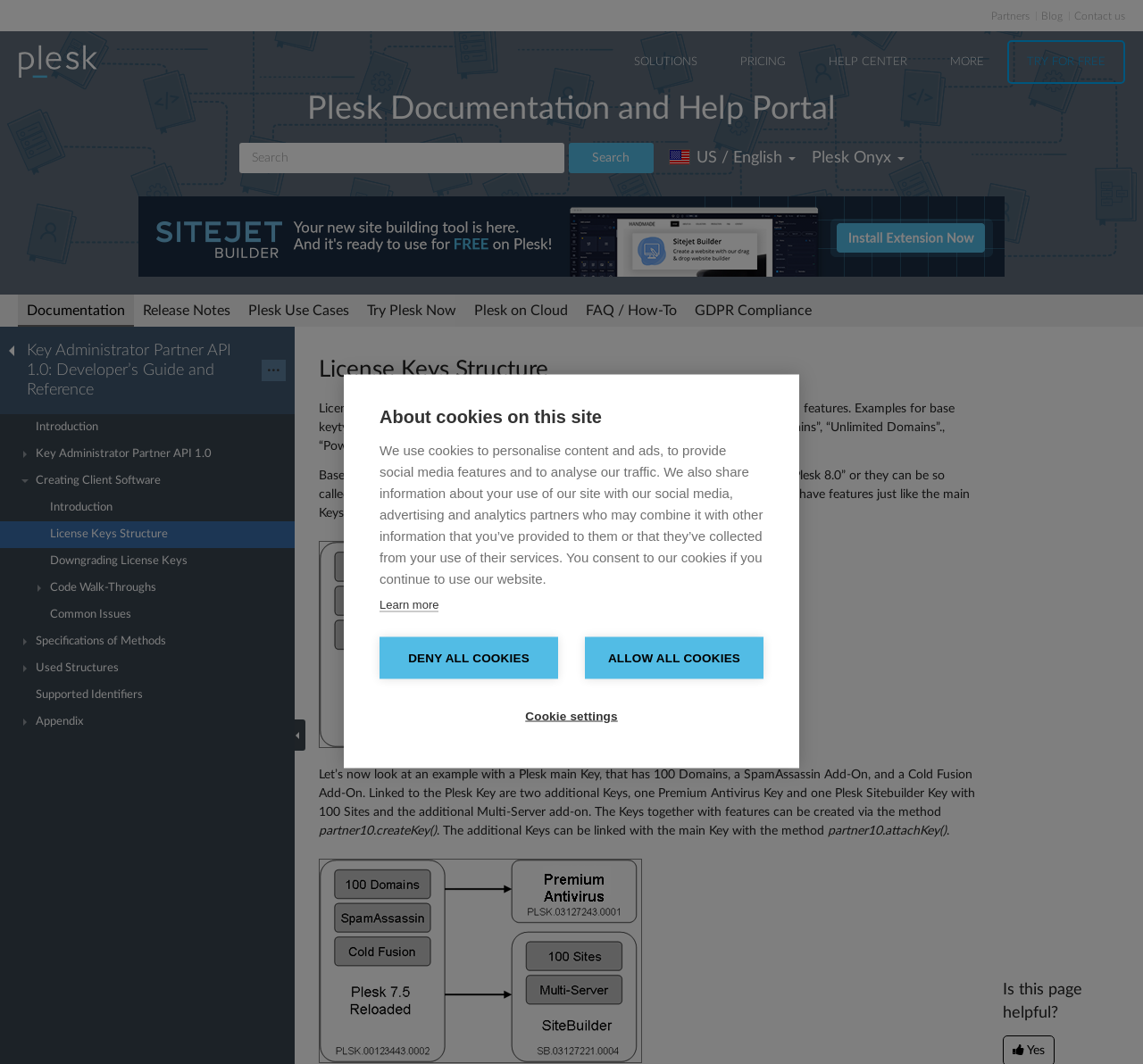Find the bounding box coordinates of the element to click in order to complete the given instruction: "Track your order."

None